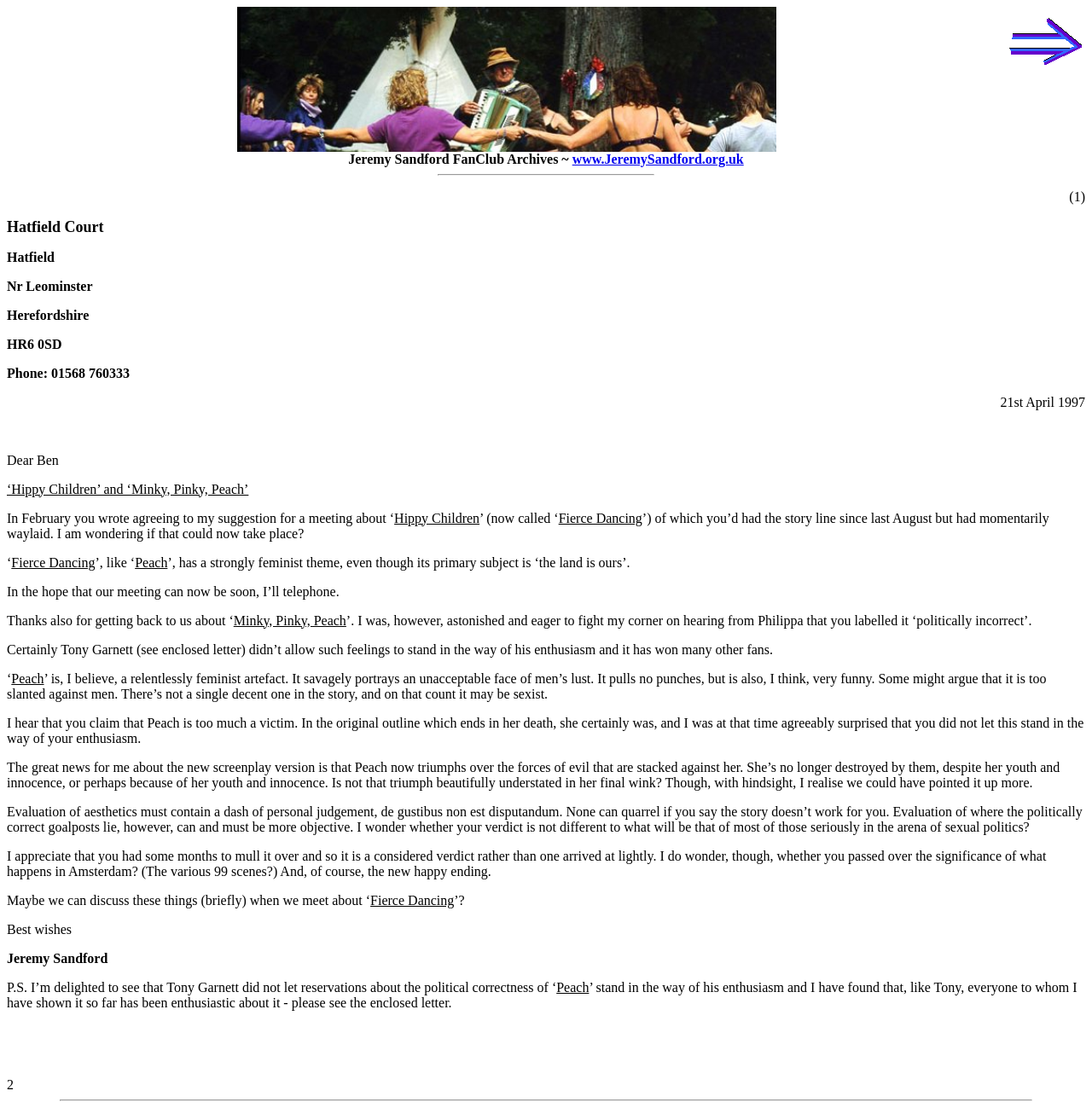Please give a succinct answer using a single word or phrase:
What is the phone number of Hatfield Court?

01568 760333